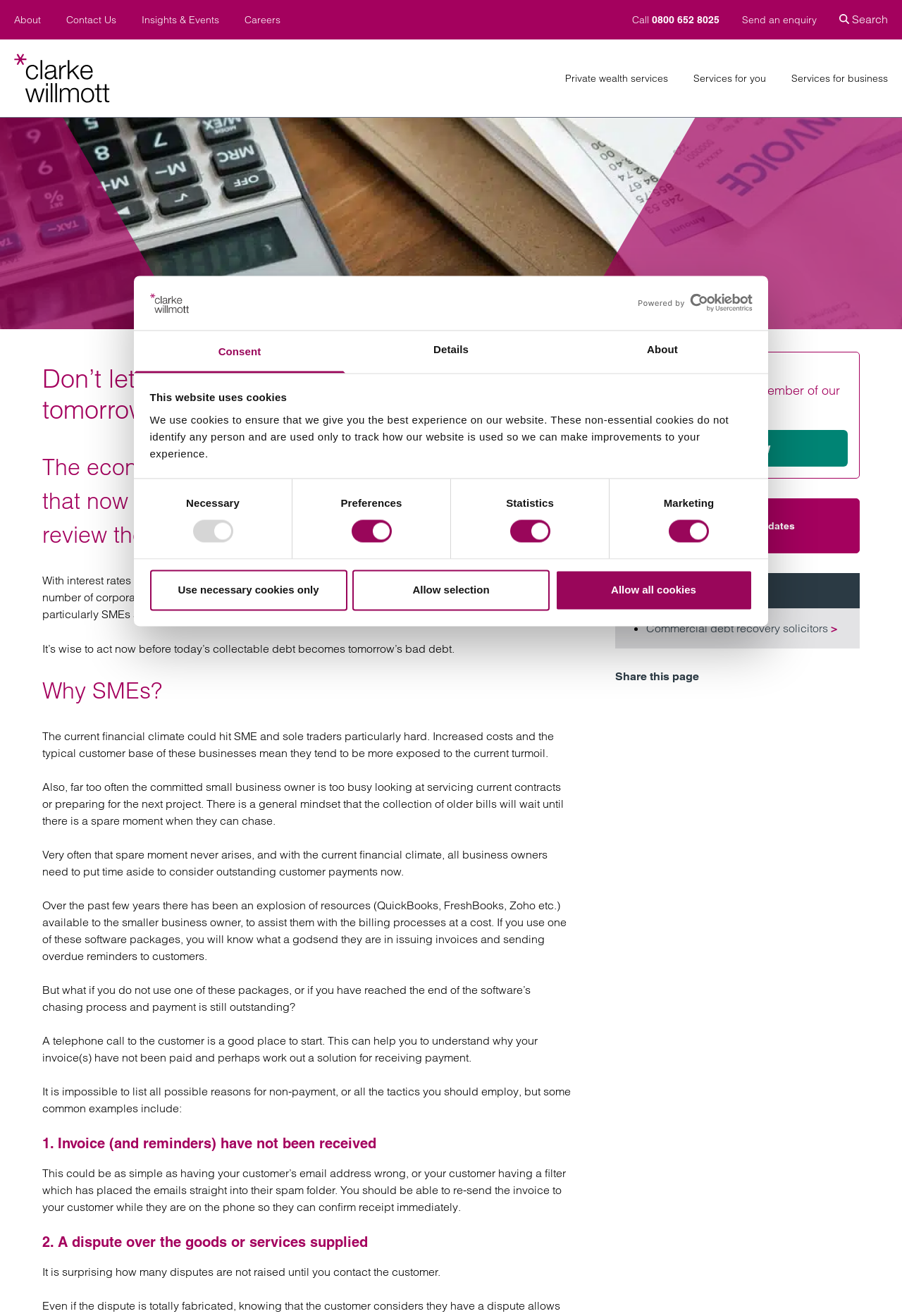Provide the bounding box coordinates of the UI element that matches the description: "Start-ups and high growth businesses".

[0.695, 0.21, 0.885, 0.22]